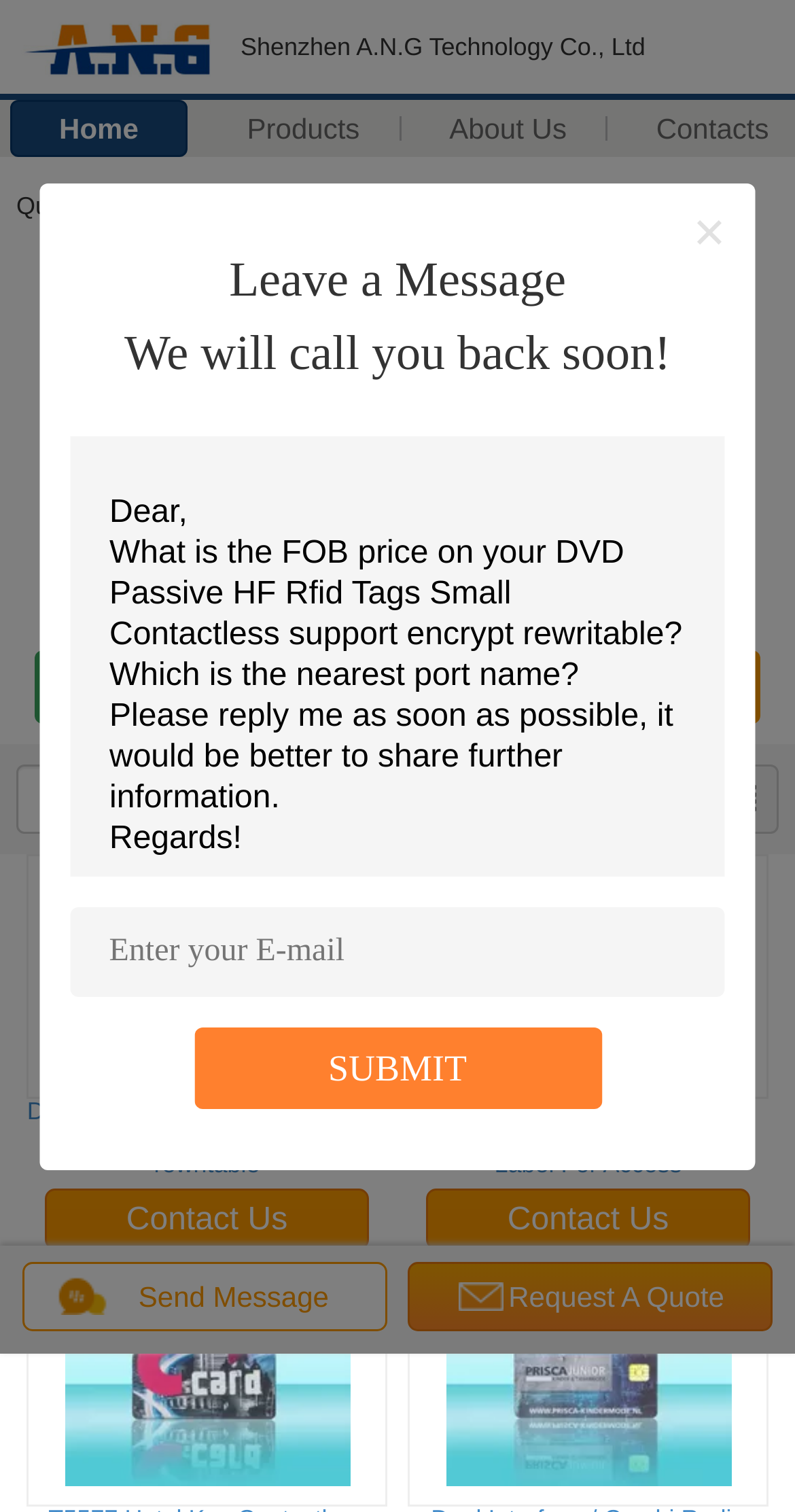What is the purpose of the textbox at the bottom of the webpage?
Please provide an in-depth and detailed response to the question.

The textbox at the bottom of the webpage is for leaving a message. This can be inferred from the static text element above the textbox, which says 'Leave a Message'. Additionally, there is a sample message provided in the textbox, which suggests that users can enter their own message.